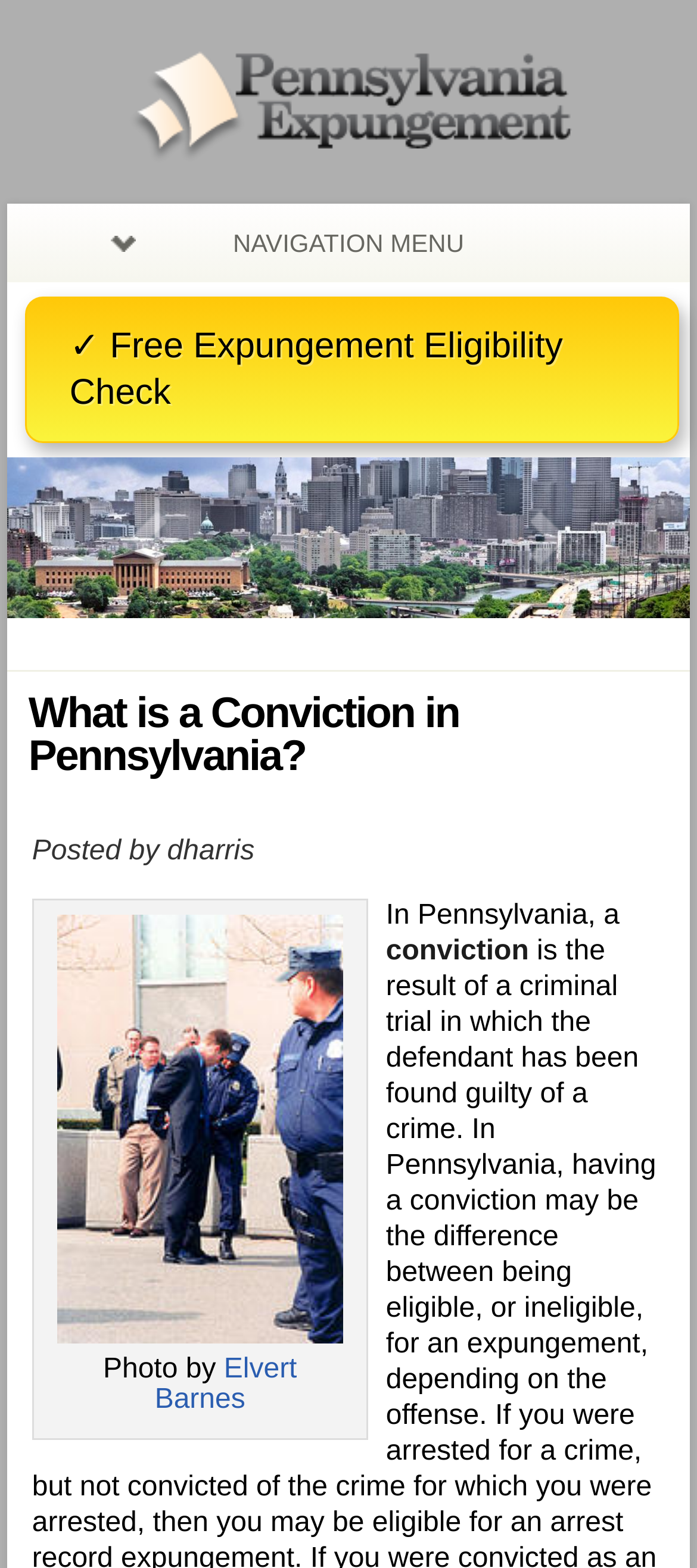Identify the bounding box coordinates for the region of the element that should be clicked to carry out the instruction: "Go to the next page". The bounding box coordinates should be four float numbers between 0 and 1, i.e., [left, top, right, bottom].

[0.752, 0.322, 0.823, 0.364]